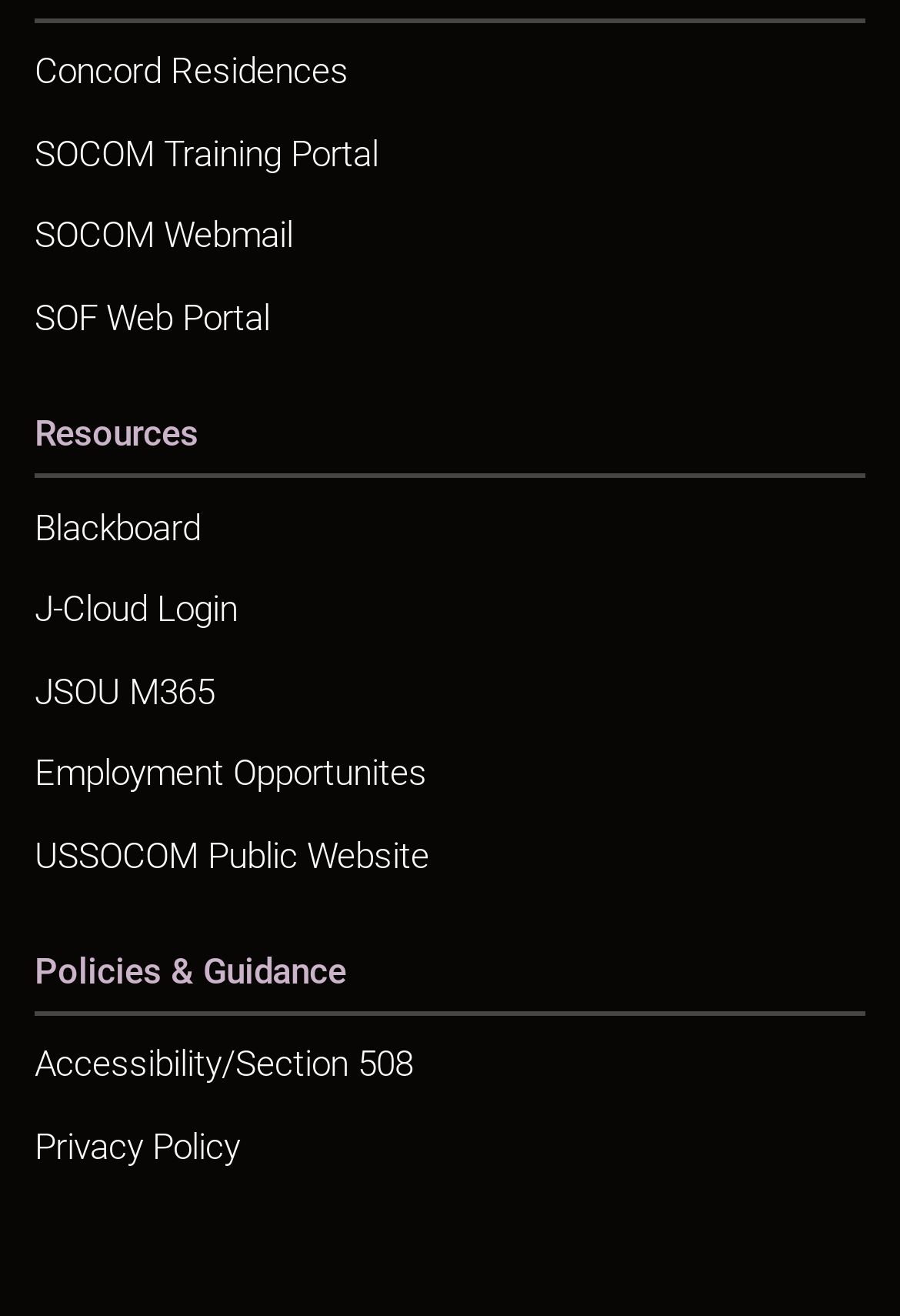Identify the bounding box coordinates for the UI element described as: "SOCOM Webmail".

[0.038, 0.149, 0.962, 0.212]